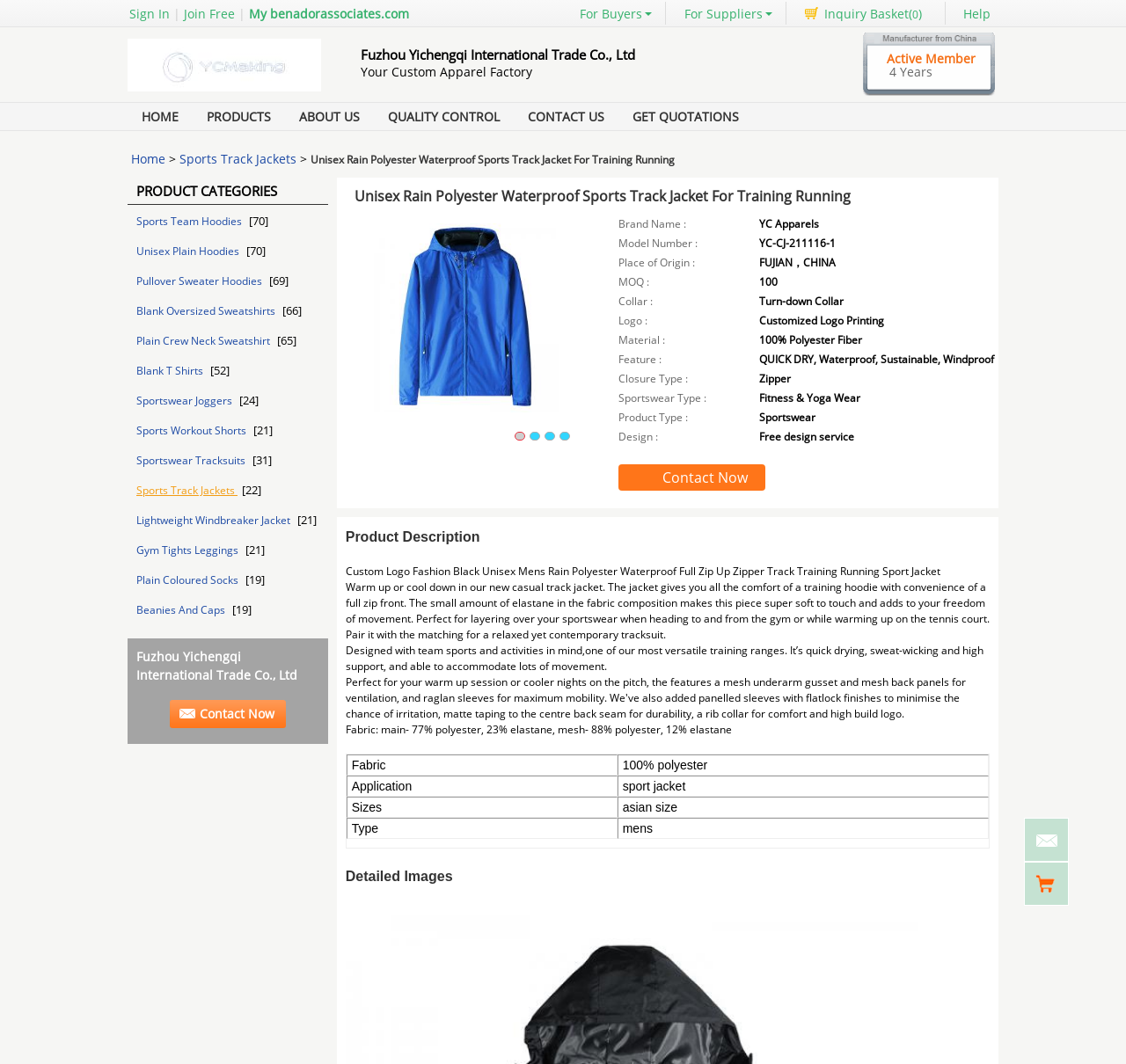Identify the bounding box coordinates of the region I need to click to complete this instruction: "Click on the 'HOME' link".

[0.113, 0.097, 0.171, 0.122]